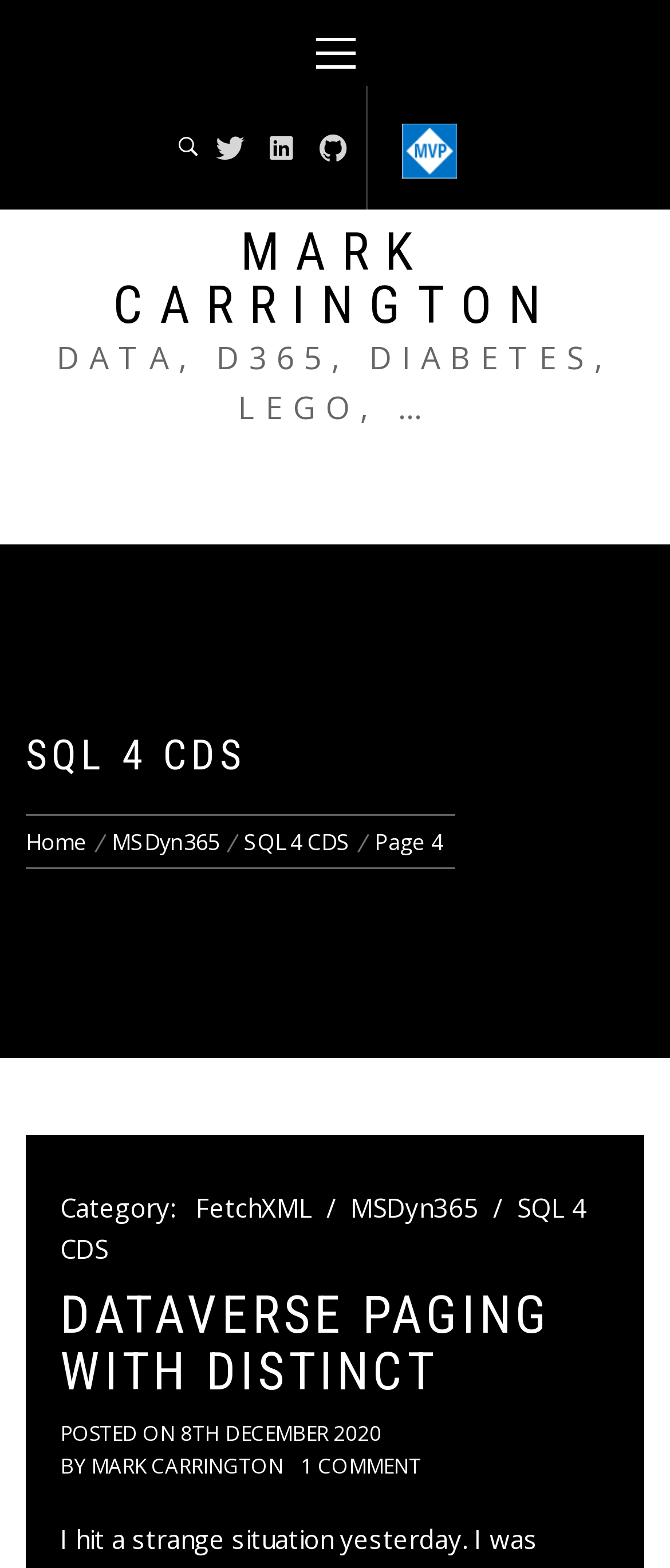Describe every aspect of the webpage in a detailed manner.

The webpage is an archive page for SQL 4 CDS, with a total of 5 pages. The page is divided into several sections. At the top, there is a "Skip to content" link, followed by a primary menu that expands to reveal more options. To the right of the primary menu, there are several social media links represented by icons.

Below the social media links, there is a header section with the title "SQL 4 CDS" and a navigation breadcrumb trail showing the path "Home > MSDyn365 > SQL 4 CDS > Page 4". 

On the left side of the page, there is a section with a list of tags or categories, including "DATA", "D365", "DIABETES", "LEGO", and more. 

The main content of the page is a blog post titled "DATAVERSE PAGING WITH DISTINCT", which is categorized under "FetchXML" and "MSDyn365". The post was published on December 8th, 2020, by Mark Carrington, and has 1 comment. The post content is not explicitly described in the accessibility tree, but it likely contains text and possibly images or other media.